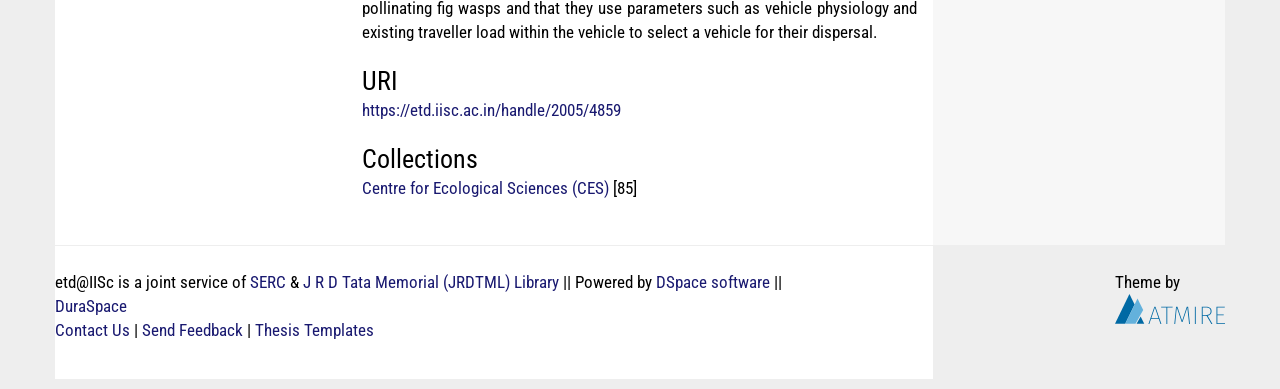Please use the details from the image to answer the following question comprehensively:
What is the theme provider?

The theme provider can be found in the link 'Atmire NV' which is a part of the footer section of the webpage, along with an image of the Atmire NV logo.